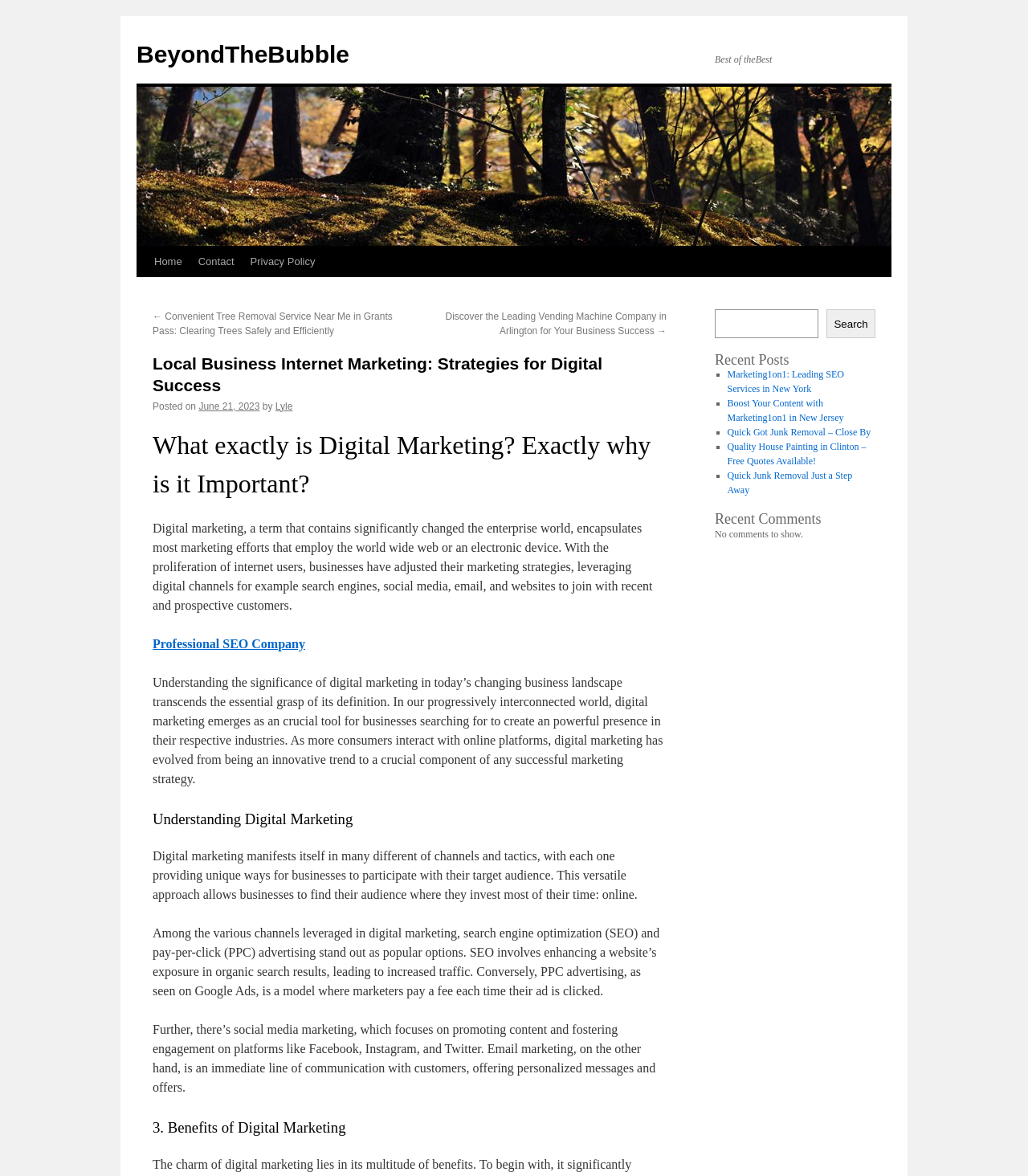Pinpoint the bounding box coordinates of the element to be clicked to execute the instruction: "Read the 'Local Business Internet Marketing: Strategies for Digital Success' article".

[0.148, 0.3, 0.648, 0.337]